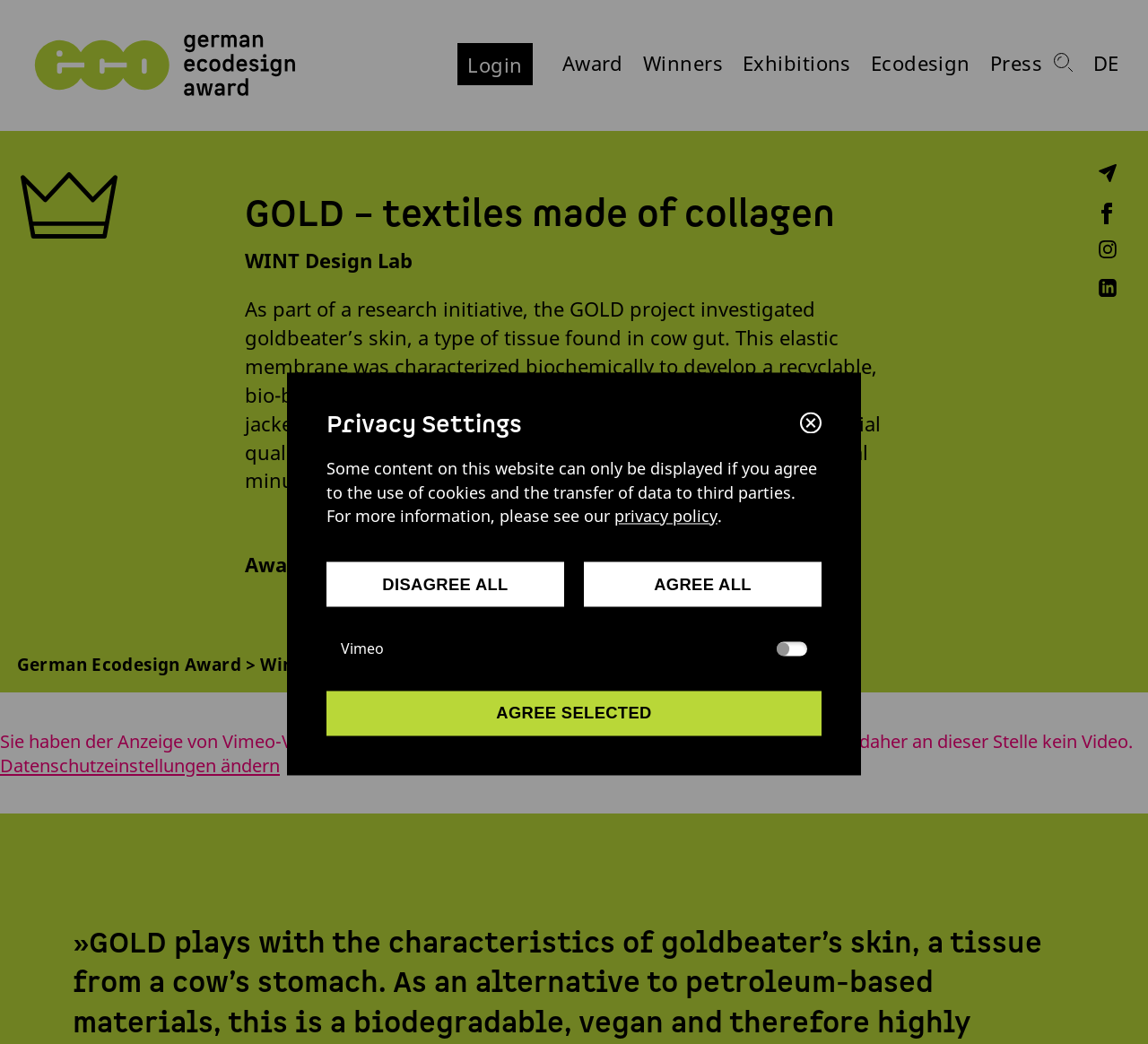What is the name of the award?
Ensure your answer is thorough and detailed.

I found the answer by looking at the logo link at the top left corner of the webpage, which says 'Logo des Bundespreis Ecodesign'. This suggests that the award being referred to is the Bundespreis Ecodesign.